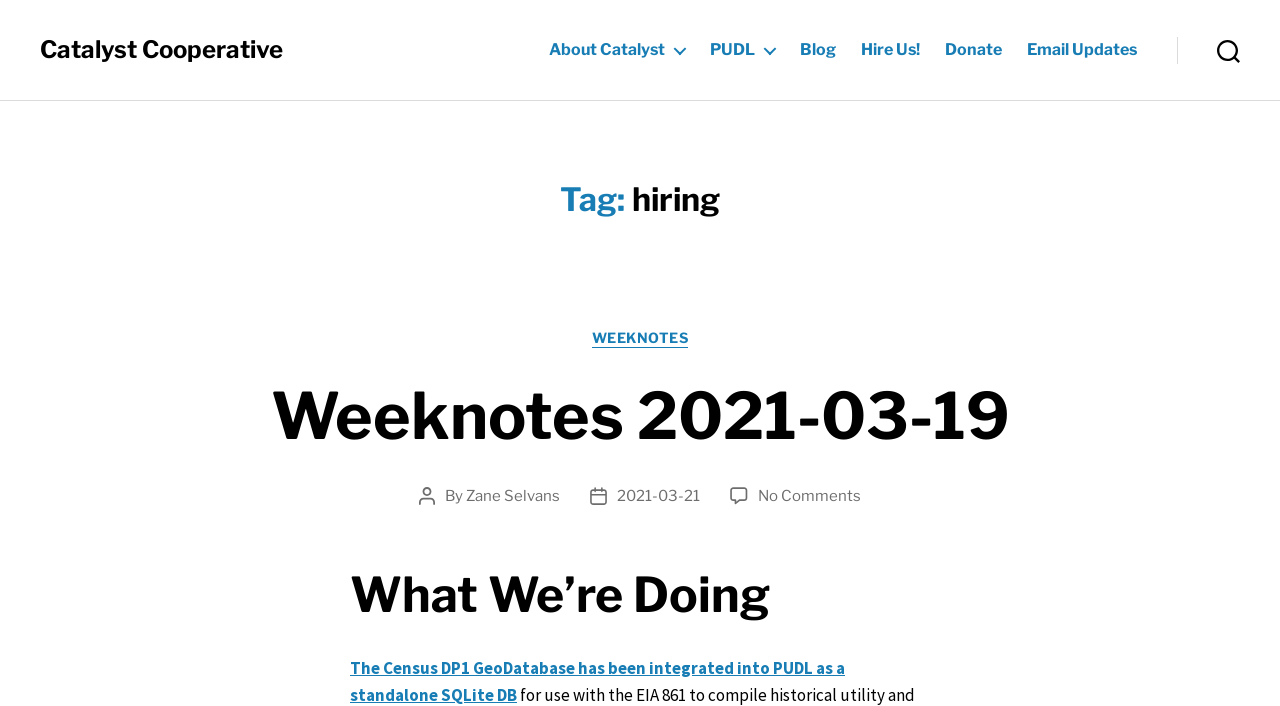Determine the bounding box coordinates of the section to be clicked to follow the instruction: "read Weeknotes 2021-03-19". The coordinates should be given as four float numbers between 0 and 1, formatted as [left, top, right, bottom].

[0.211, 0.534, 0.789, 0.644]